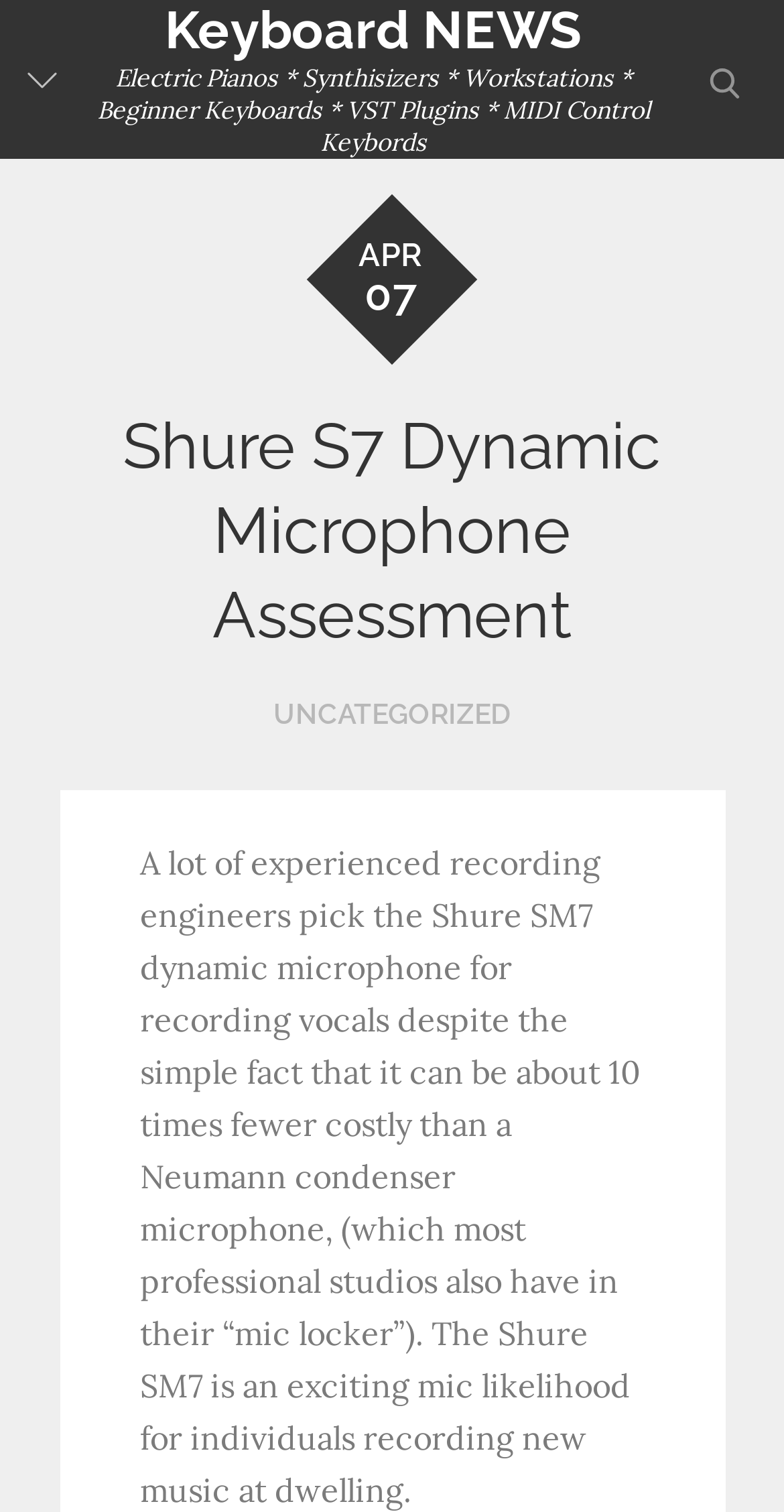Extract the primary headline from the webpage and present its text.

Shure S7 Dynamic Microphone Assessment